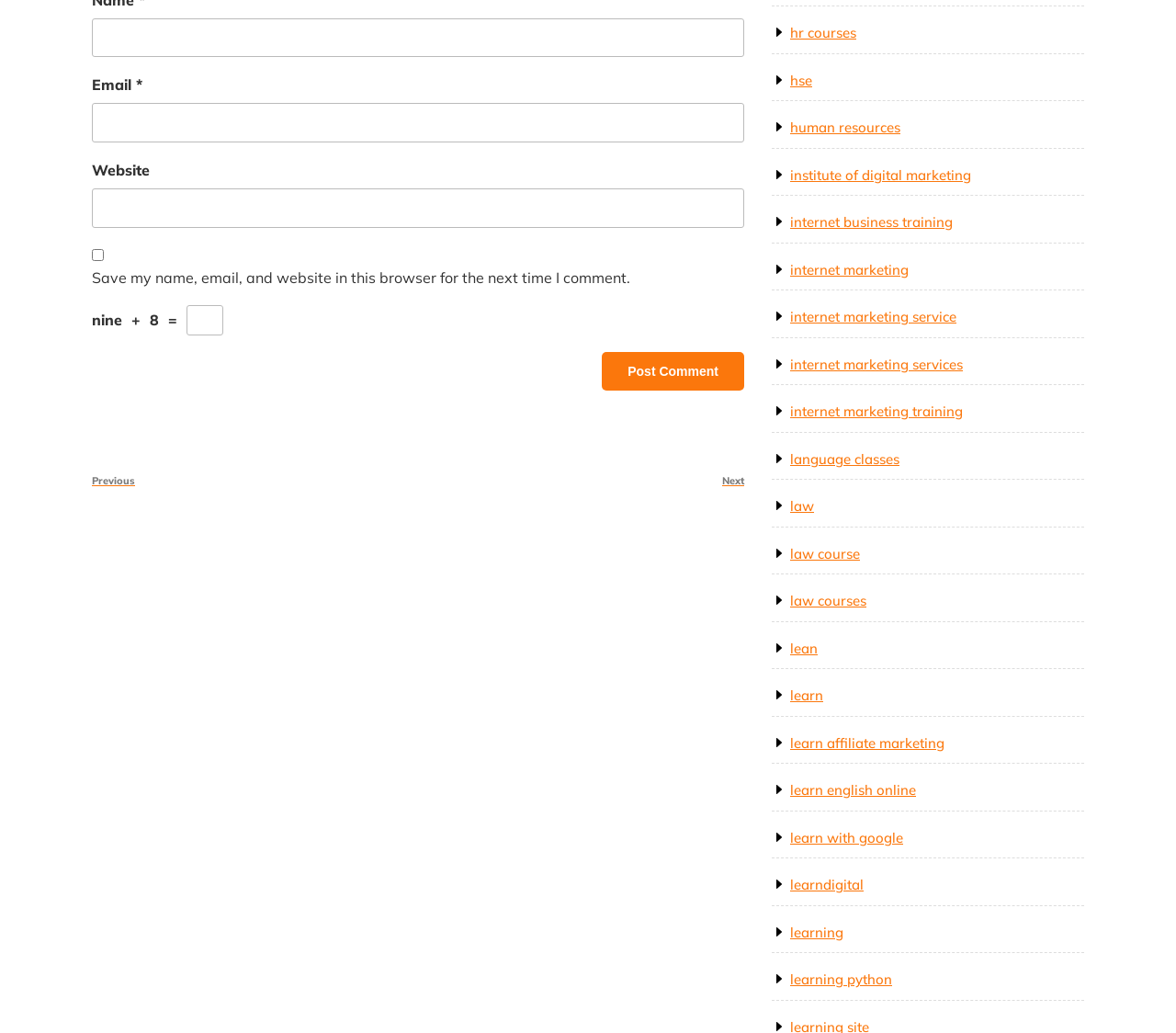Determine the bounding box coordinates of the clickable element to complete this instruction: "Go to the previous post". Provide the coordinates in the format of four float numbers between 0 and 1, [left, top, right, bottom].

[0.078, 0.458, 0.355, 0.472]